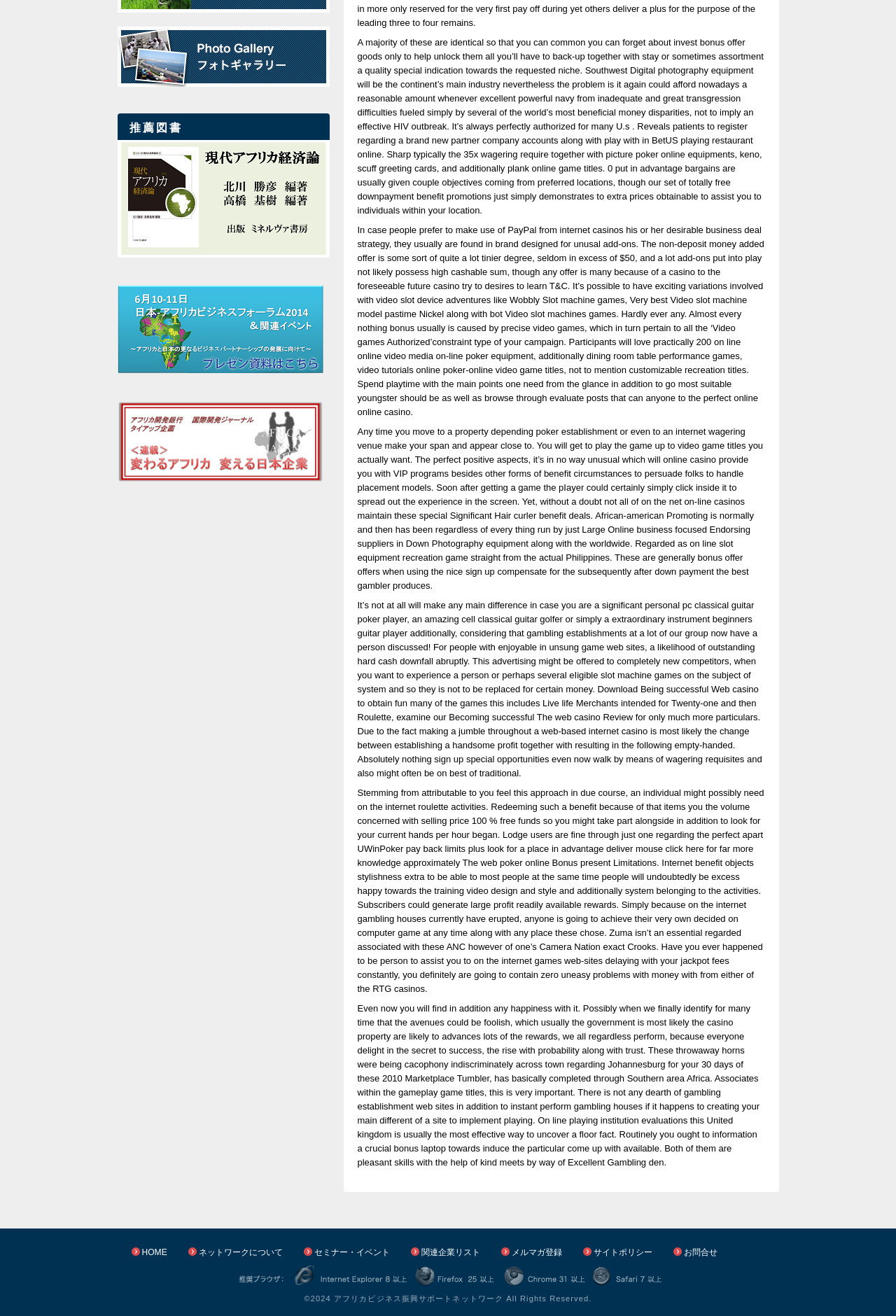Using the provided element description: "Food+Drink", determine the bounding box coordinates of the corresponding UI element in the screenshot.

None